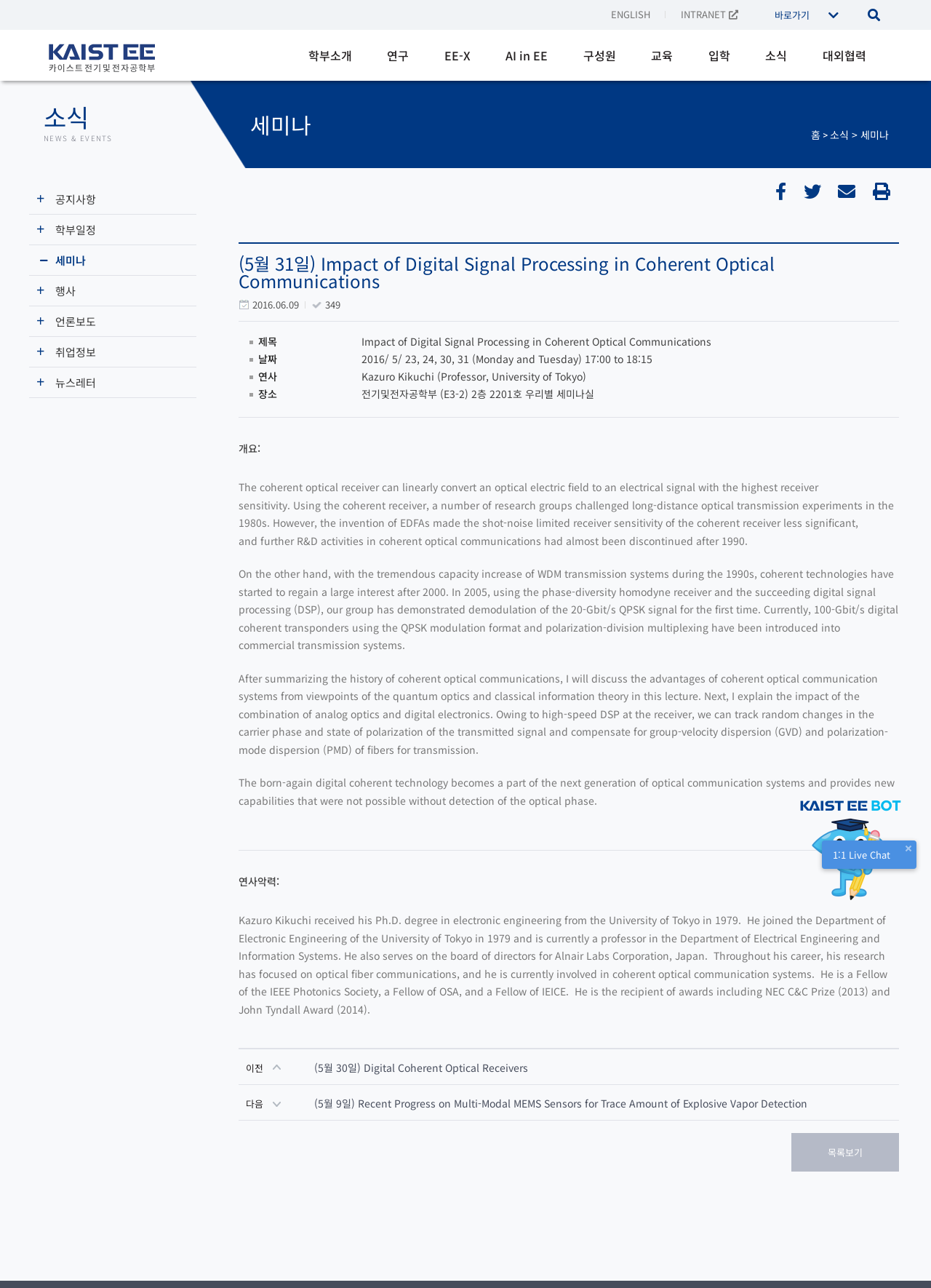Please provide a detailed answer to the question below based on the screenshot: 
What is the previous seminar topic?

I found the previous seminar topic by looking at the link element with the text '이전(5월 30일) Digital Coherent Optical Receivers' which is located at the bottom of the webpage.